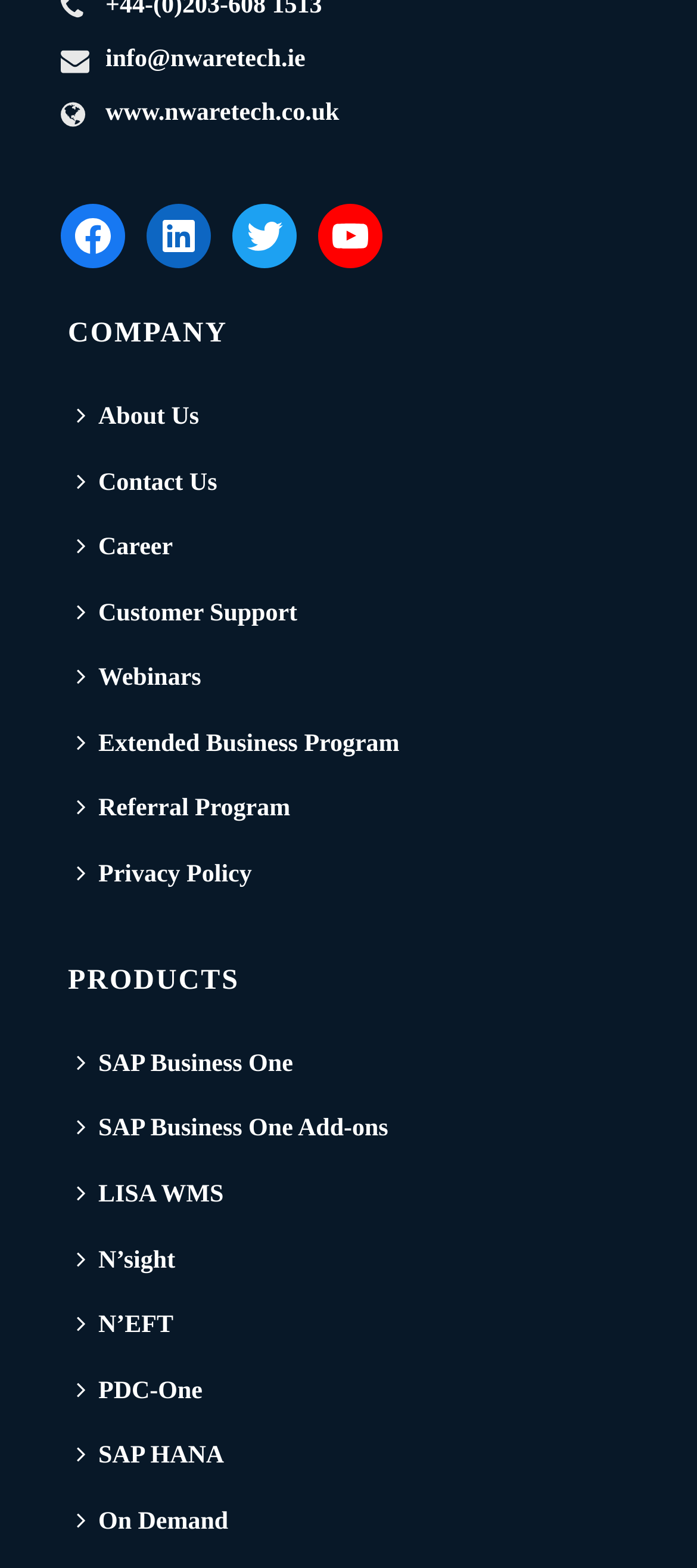Refer to the image and offer a detailed explanation in response to the question: What is the second product listed?

I looked at the section with the heading 'PRODUCTS' and found the second link with text 'SAP Business One Add-ons'.